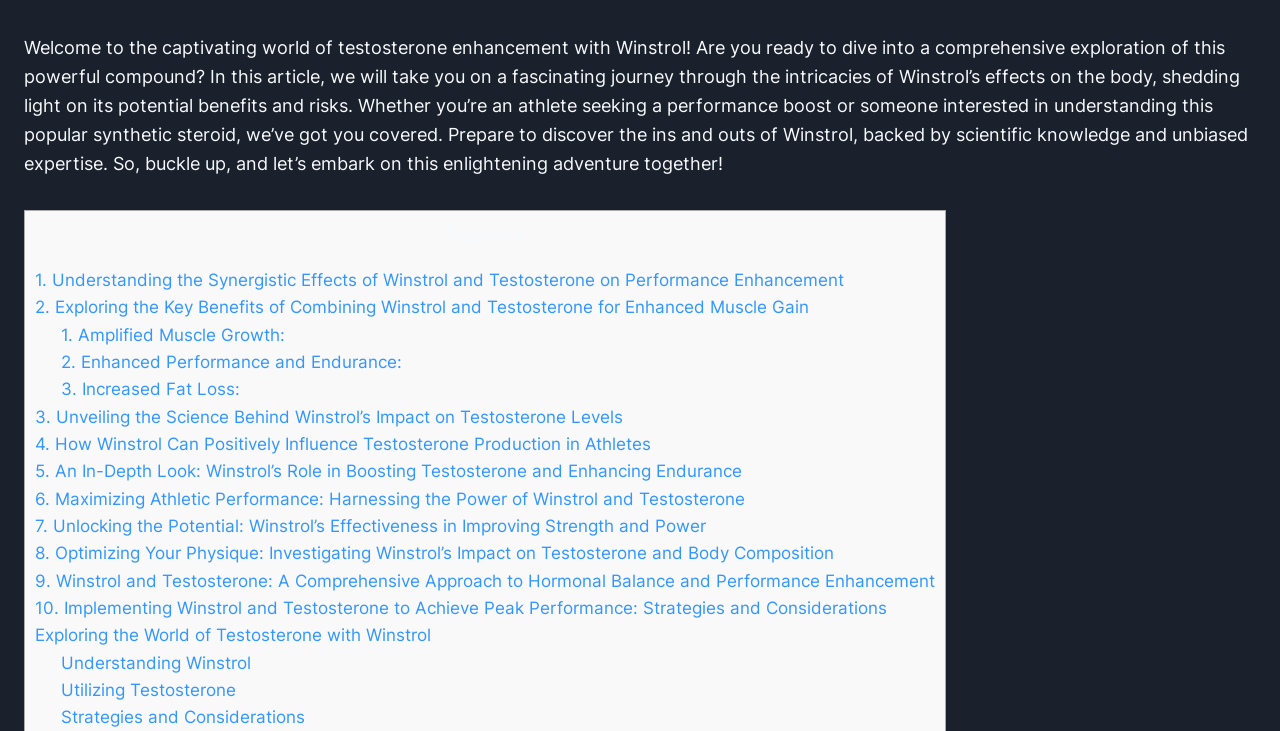Could you find the bounding box coordinates of the clickable area to complete this instruction: "Read 'Contents'"?

[0.348, 0.307, 0.41, 0.336]